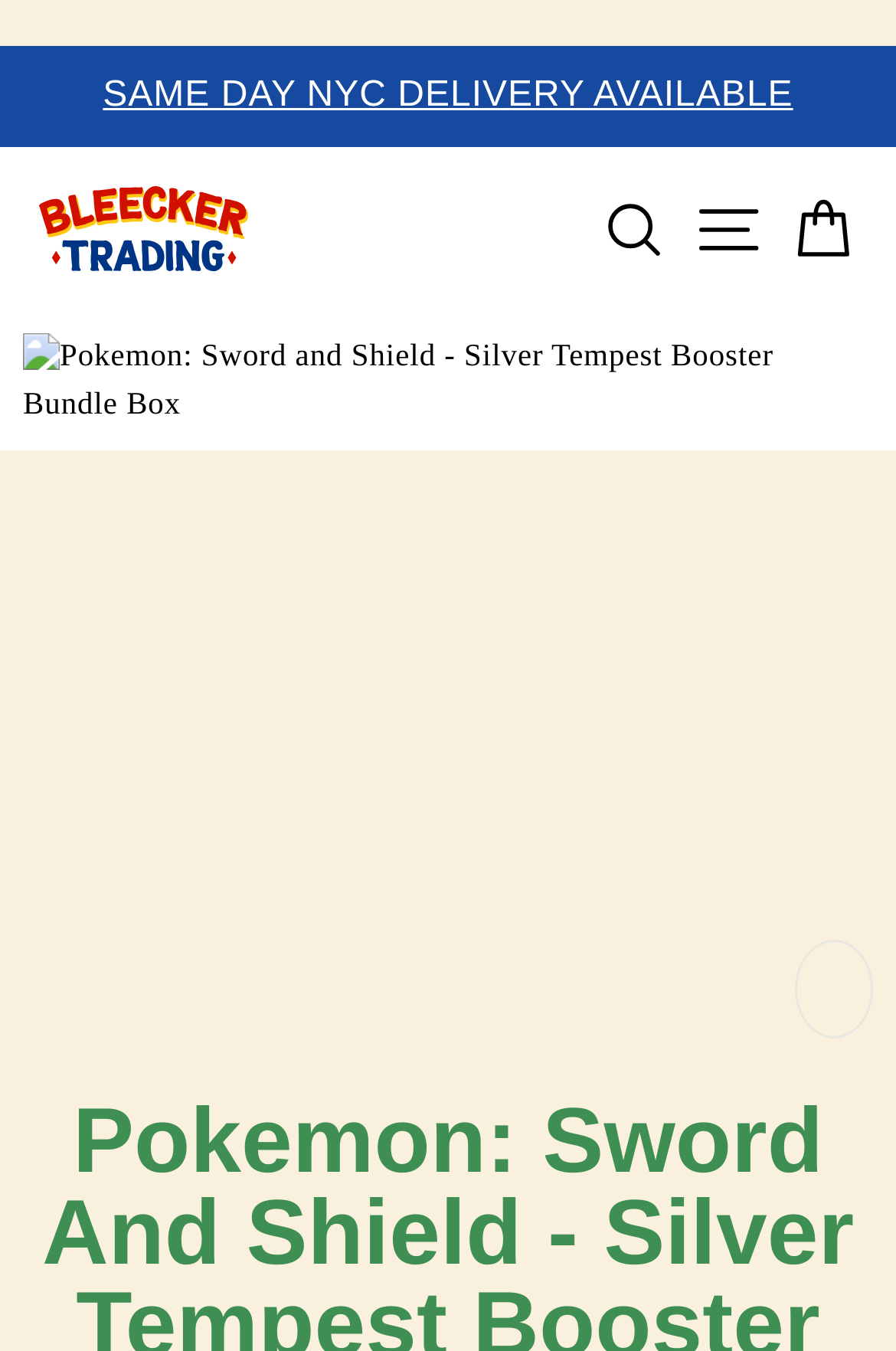From the webpage screenshot, identify the region described by AI. Provide the bounding box coordinates as (top-left x, top-left y, bottom-right x, bottom-right y), with each value being a floating point number between 0 and 1.

None